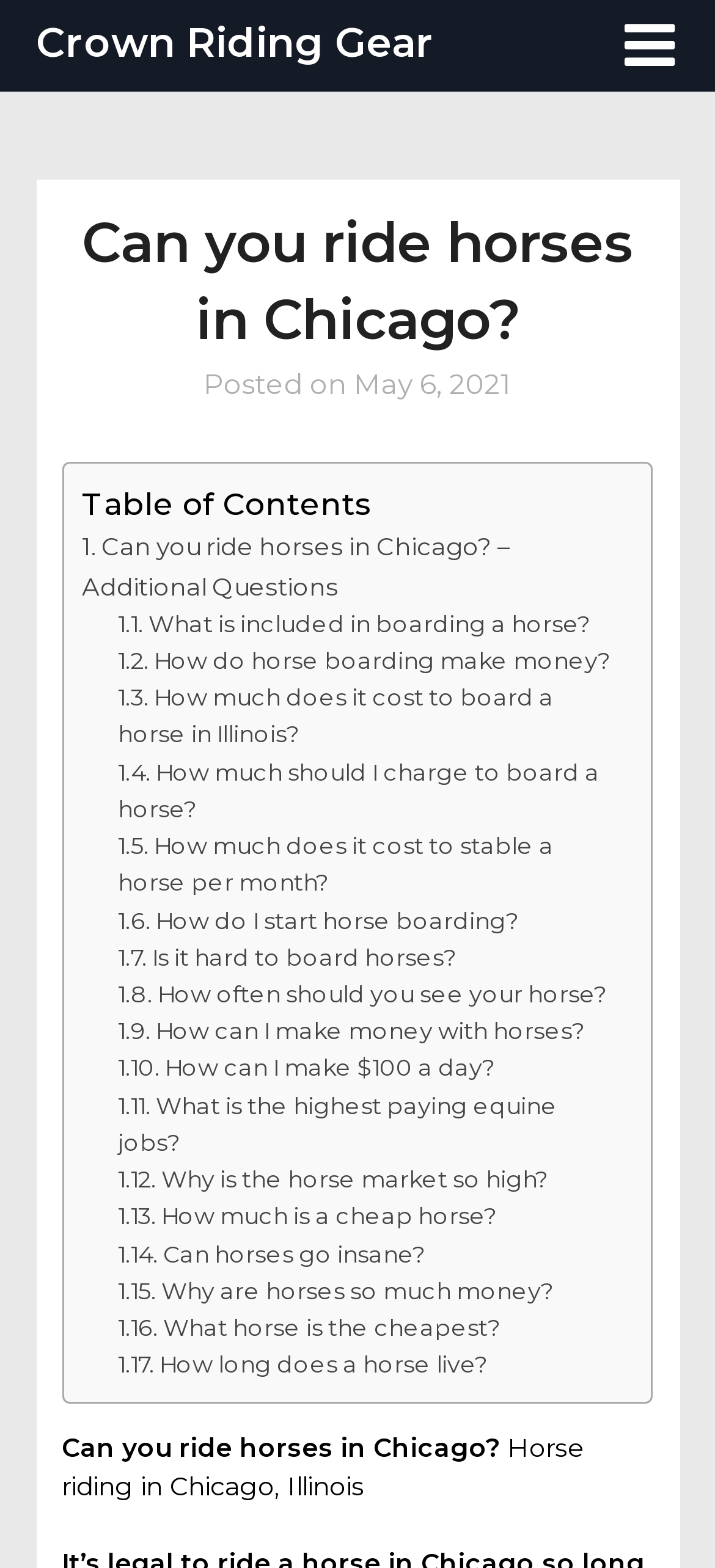Using the details from the image, please elaborate on the following question: How many links are in the table of contents?

I counted the number of links in the table of contents and found 12 links with different questions related to horse riding and boarding.